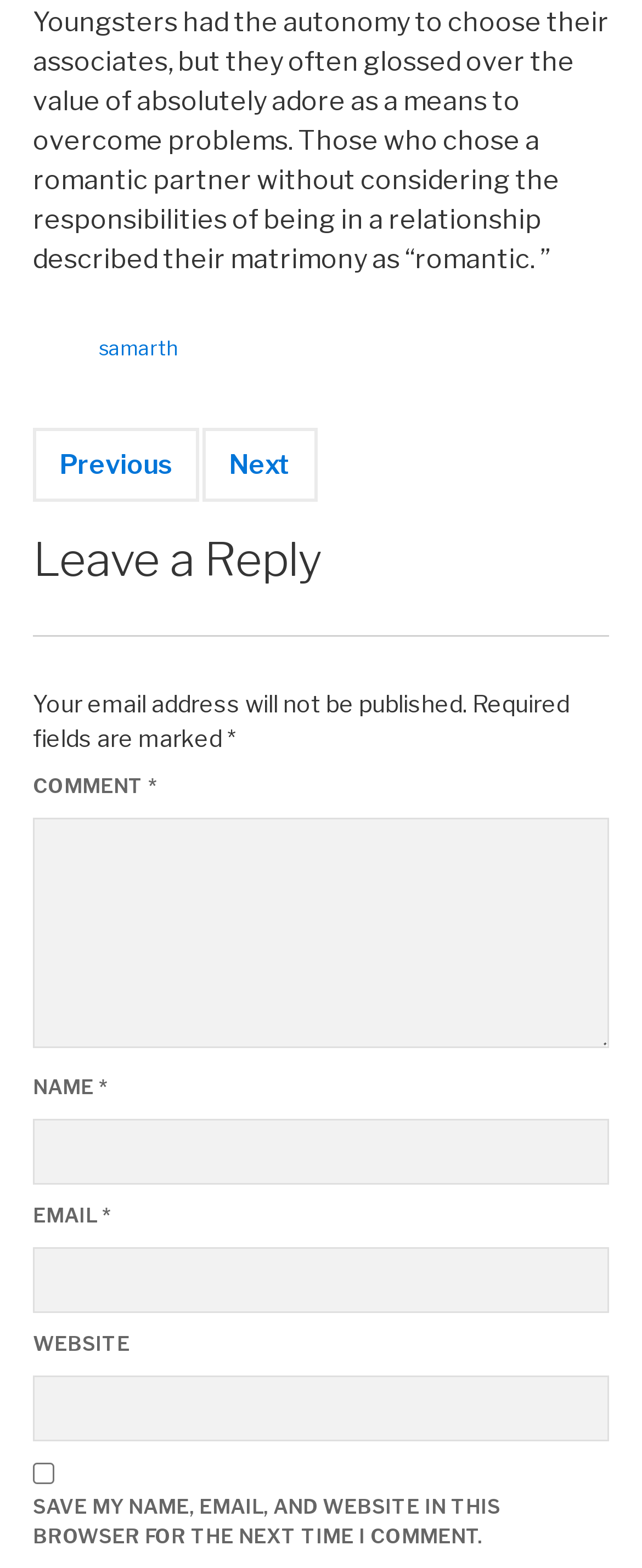What is the purpose of the 'COMMENT' field?
Please provide a comprehensive answer based on the information in the image.

Based on the webpage structure, the 'COMMENT' field is located under the 'Leave a Reply' heading, and it is a required field. This suggests that the purpose of the 'COMMENT' field is to allow users to leave a reply or comment on the webpage.